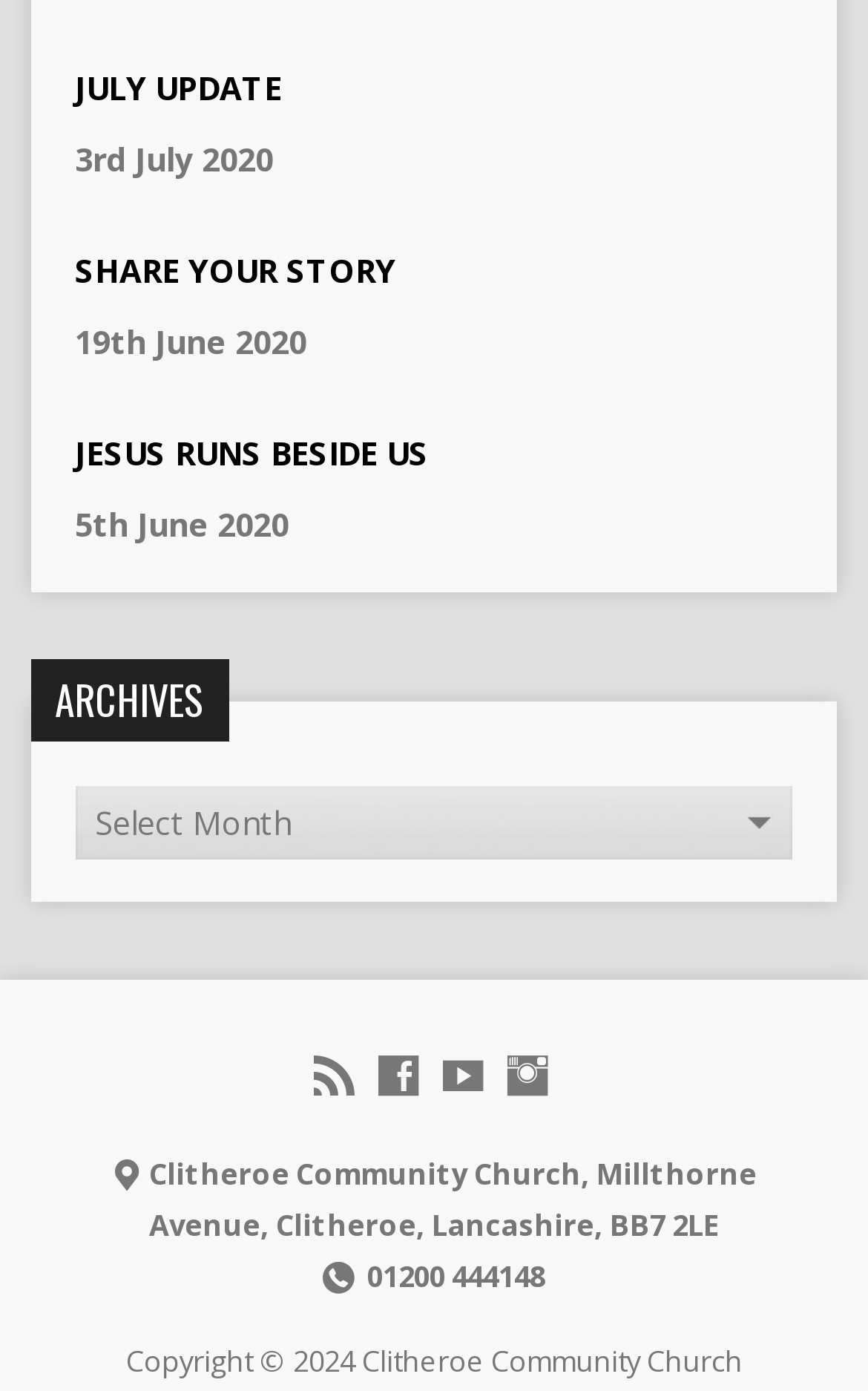Respond with a single word or phrase to the following question: What is the date of the latest article?

3rd July 2020